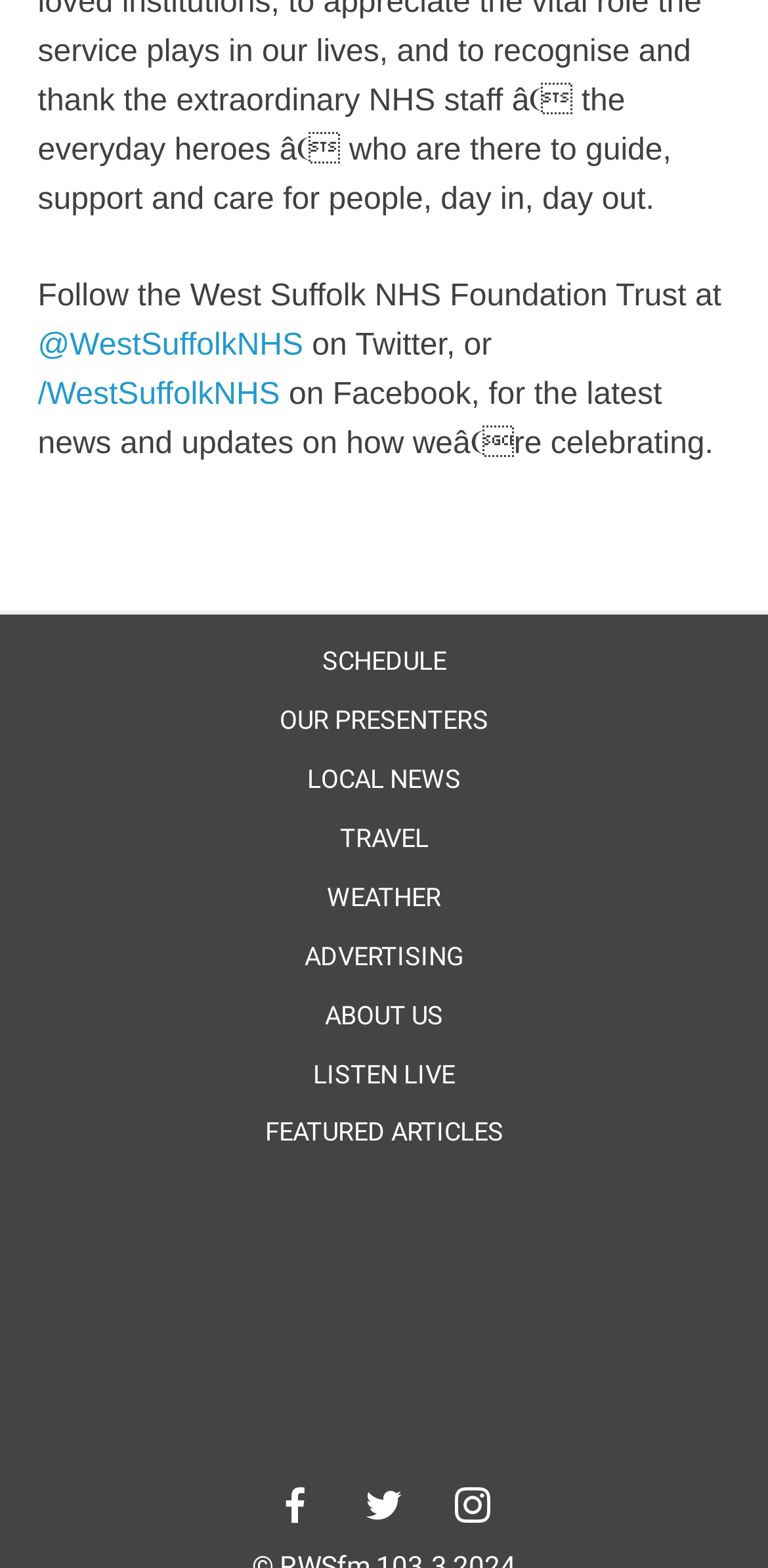Based on the element description NENA Standards and Documents, identify the bounding box of the UI element in the given webpage screenshot. The coordinates should be in the format (top-left x, top-left y, bottom-right x, bottom-right y) and must be between 0 and 1.

None